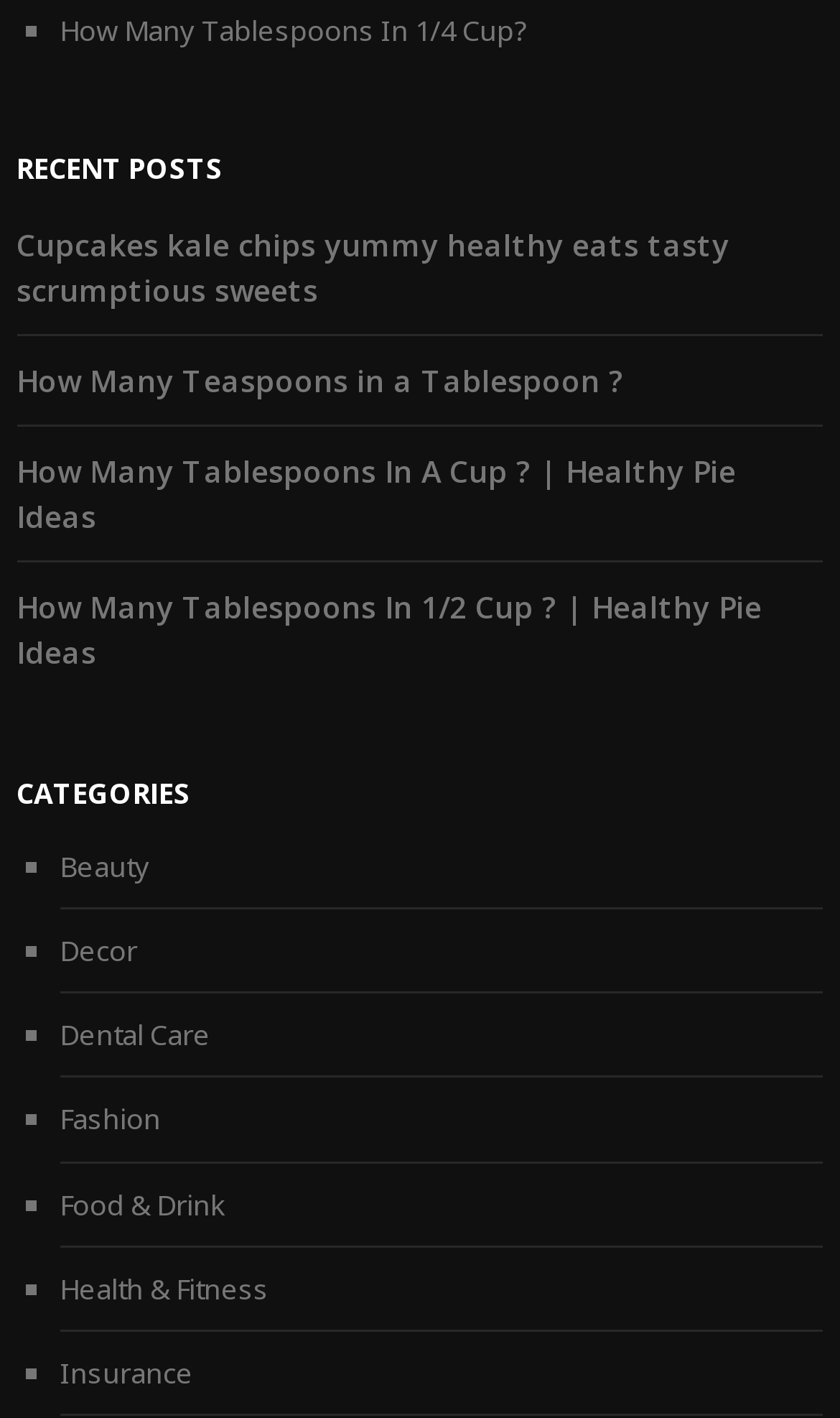Please provide the bounding box coordinates for the element that needs to be clicked to perform the instruction: "Explore 'Health & Fitness' category". The coordinates must consist of four float numbers between 0 and 1, formatted as [left, top, right, bottom].

[0.071, 0.895, 0.32, 0.922]